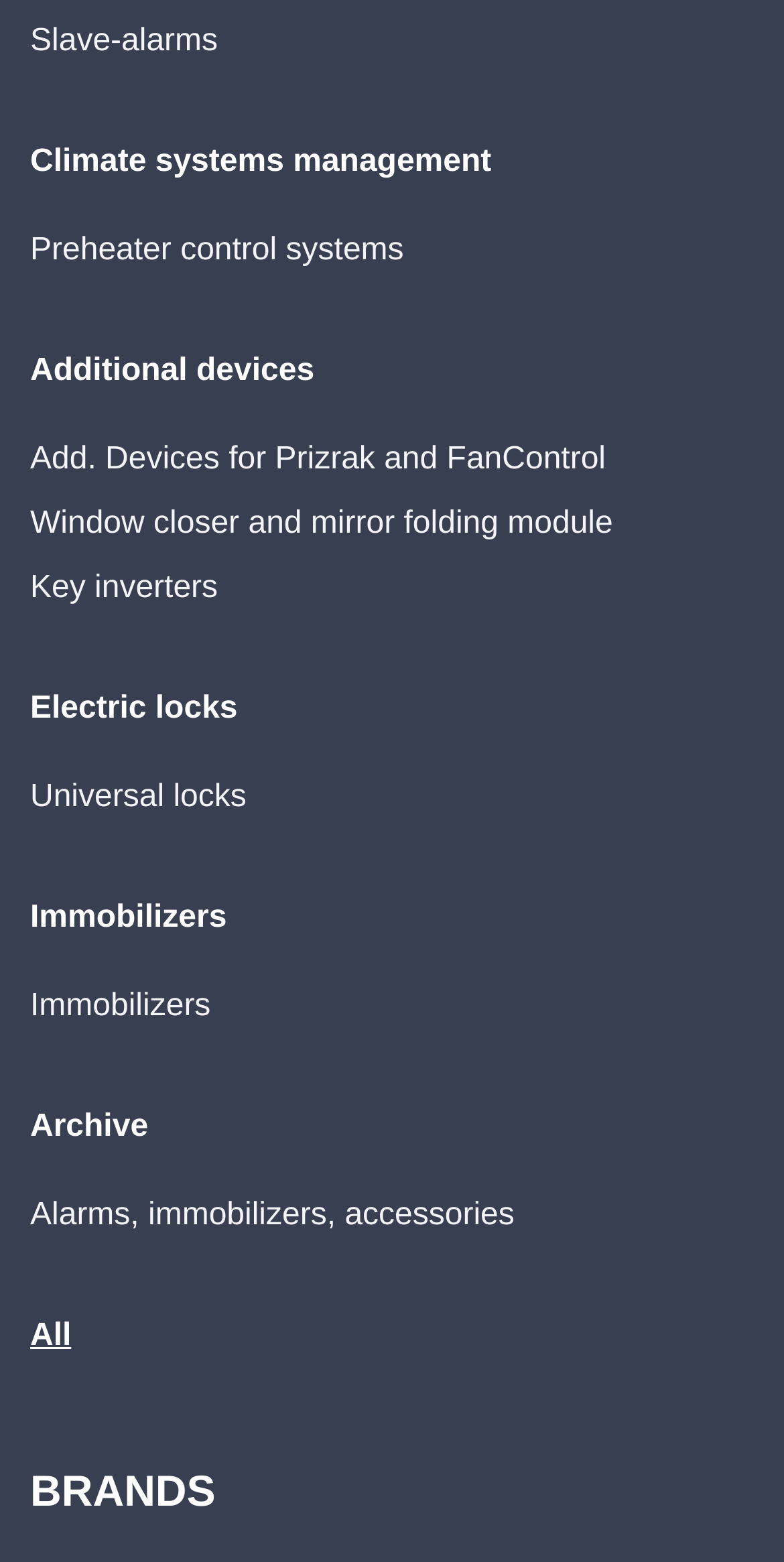Predict the bounding box coordinates for the UI element described as: "All". The coordinates should be four float numbers between 0 and 1, presented as [left, top, right, bottom].

[0.038, 0.844, 0.091, 0.866]